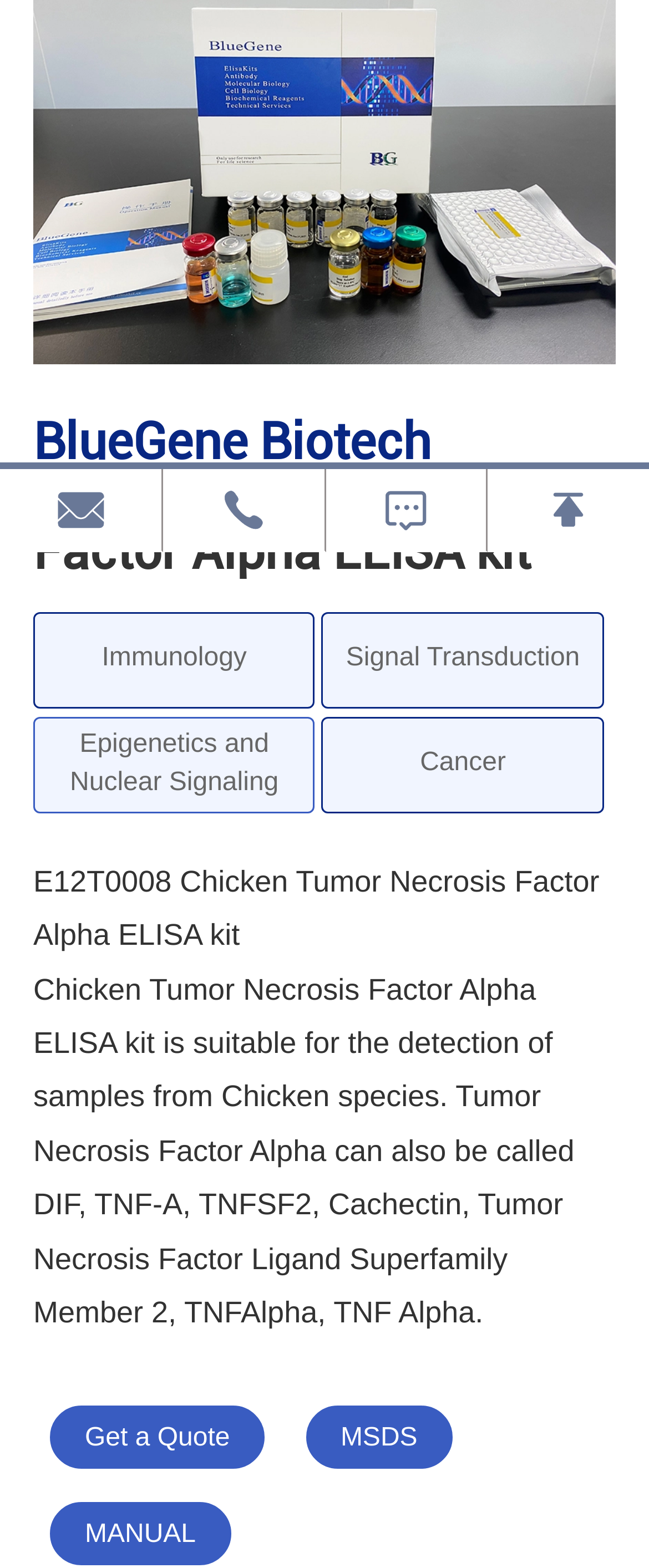Using the provided description Signal Transduction, find the bounding box coordinates for the UI element. Provide the coordinates in (top-left x, top-left y, bottom-right x, bottom-right y) format, ensuring all values are between 0 and 1.

[0.496, 0.39, 0.931, 0.452]